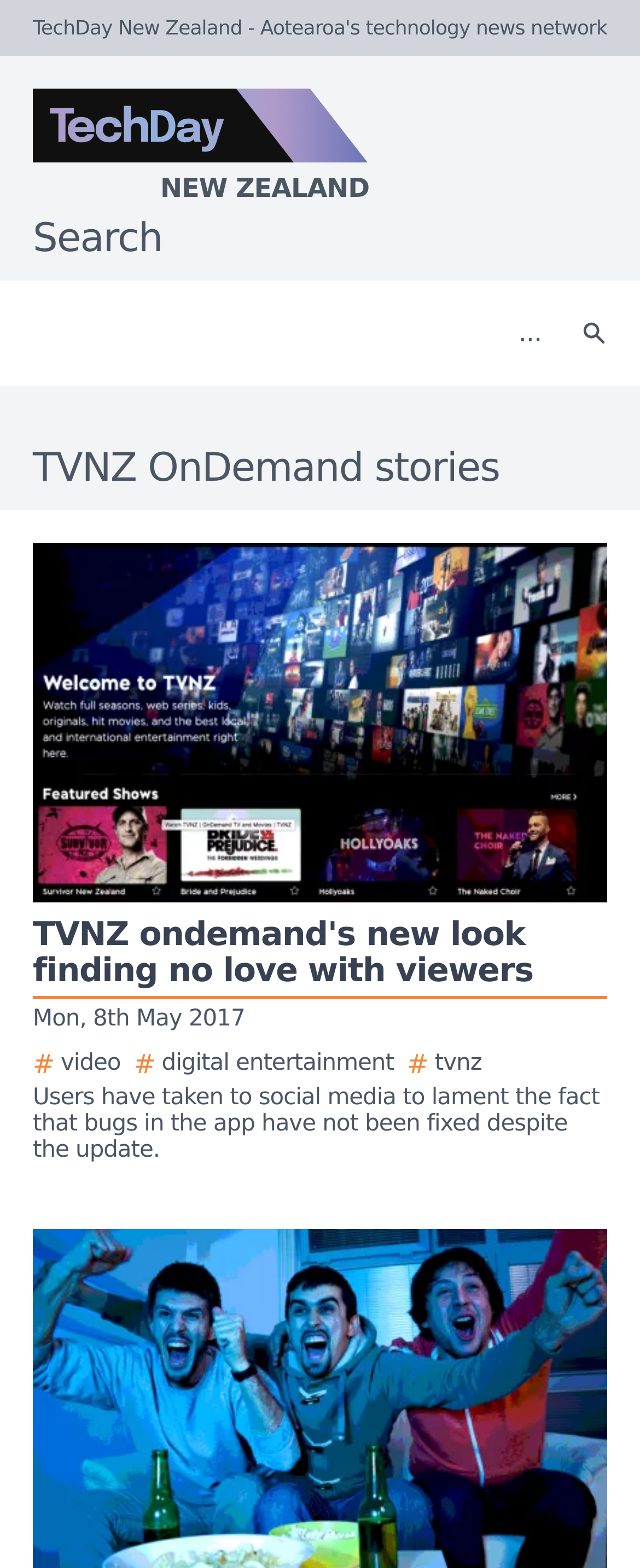What is the topic of the first story on the webpage?
Please provide a single word or phrase based on the screenshot.

TVNZ ondemand's new look